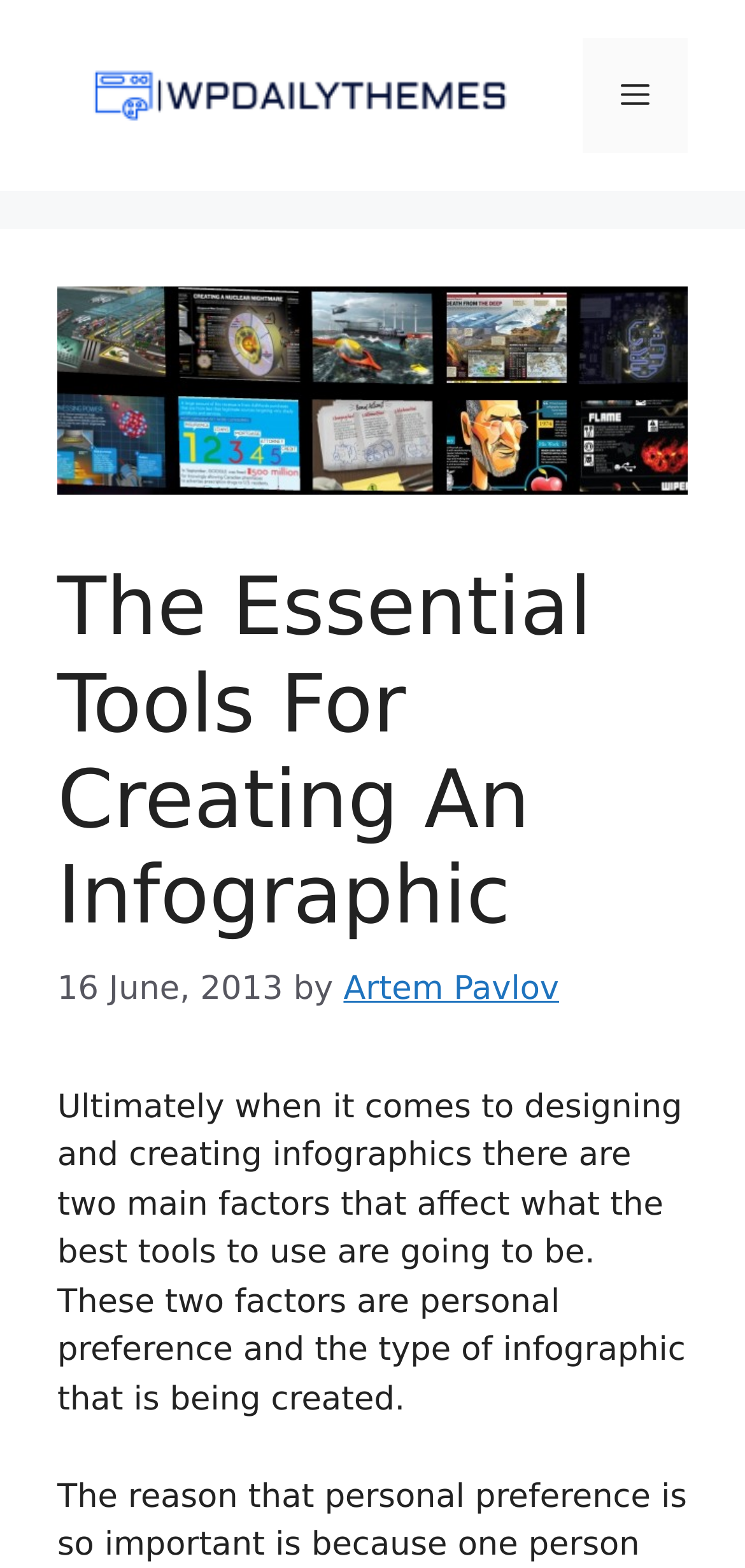Given the element description: "Artem Pavlov", predict the bounding box coordinates of this UI element. The coordinates must be four float numbers between 0 and 1, given as [left, top, right, bottom].

[0.461, 0.619, 0.75, 0.643]